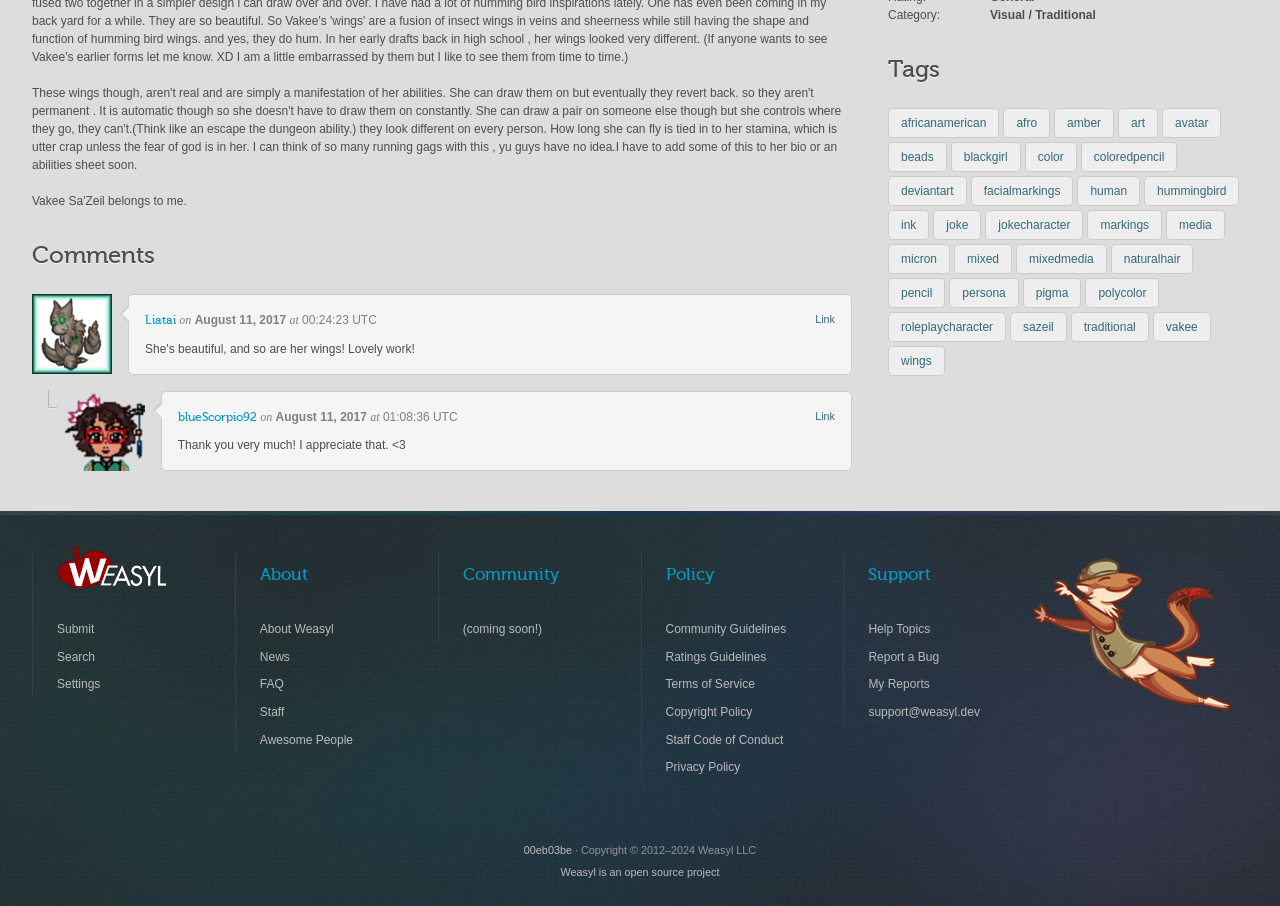Identify the bounding box coordinates of the area you need to click to perform the following instruction: "Go to the 'About Weasyl' page".

[0.184, 0.679, 0.317, 0.71]